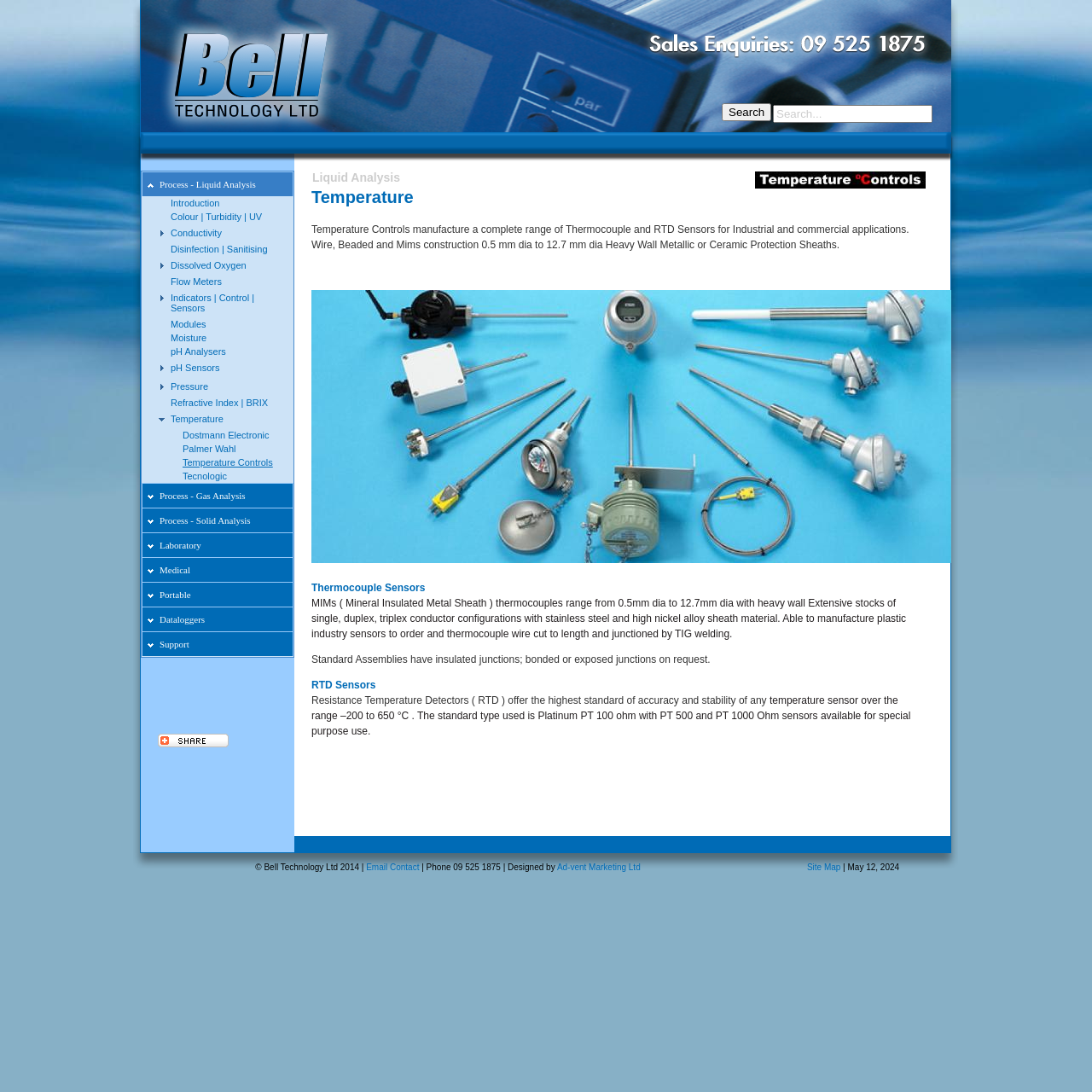Offer a detailed account of what is visible on the webpage.

The webpage is about Temperature Controls, a company that manufactures thermocouple and RTD sensors for industrial and commercial applications. At the top of the page, there is a heading "Temperature" and an image of thermocouples. Below the image, there are several paragraphs of text describing the company's products, including MIMs thermocouples, wire, beaded, and Mims construction, and RTD sensors.

To the right of the "Temperature" heading, there is a smaller heading "Liquid Analysis" with an image of Temperature Controls' logo. Below this heading, there are links to various pages related to liquid analysis, including introduction, colour, turbidity, UV, conductivity, and more.

On the left side of the page, there are several images, including a Bell Technology logo, a Belltechnologybgrnd image, and an m1 image. There is also a link to "Bookmark and Share" and a copyright notice at the bottom of the page.

In the middle of the page, there are several sections related to process analysis, including liquid analysis, gas analysis, and solid analysis. Each section has a heading and several links to related pages. There is also a section for laboratory analysis with links to introduction, auto titration, centrifuges, and more.

At the bottom of the page, there are links to site map, email contact, and phone number, as well as a designed by credit and a date "May 12, 2024".